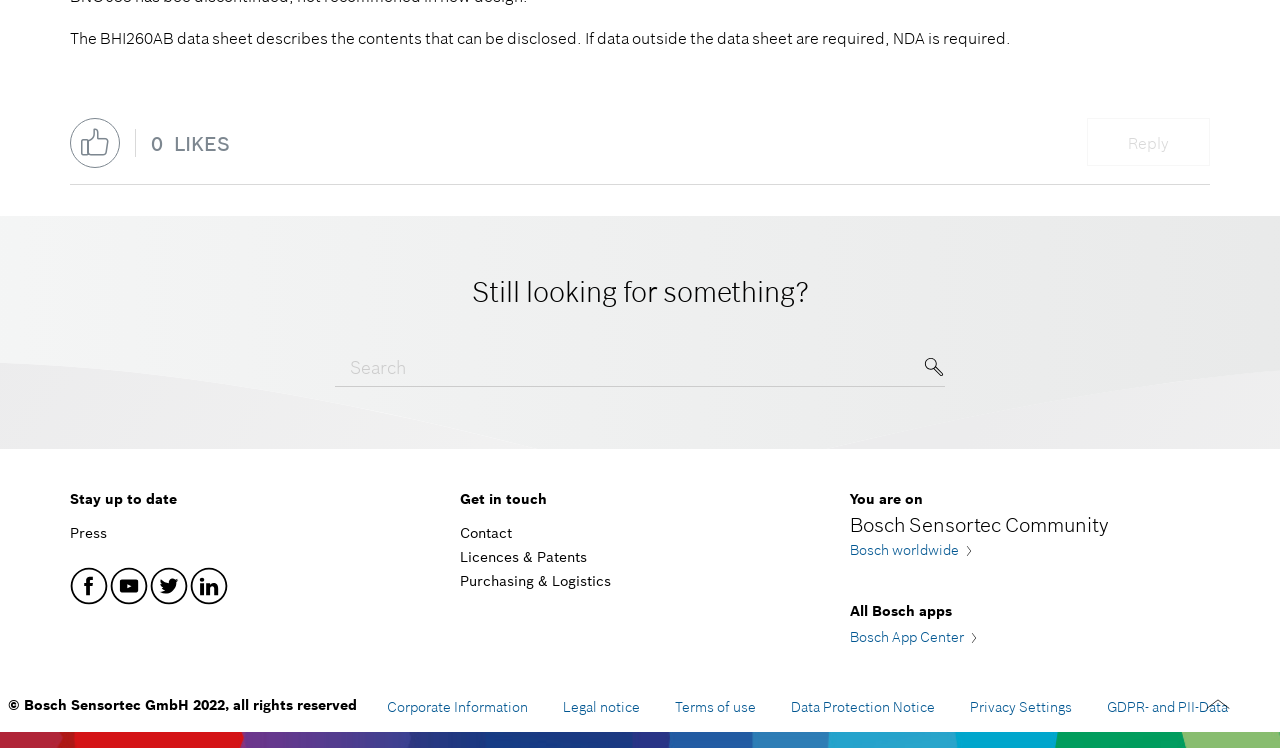Identify the bounding box coordinates of the element that should be clicked to fulfill this task: "Click 'Contact'". The coordinates should be provided as four float numbers between 0 and 1, i.e., [left, top, right, bottom].

[0.359, 0.701, 0.4, 0.725]